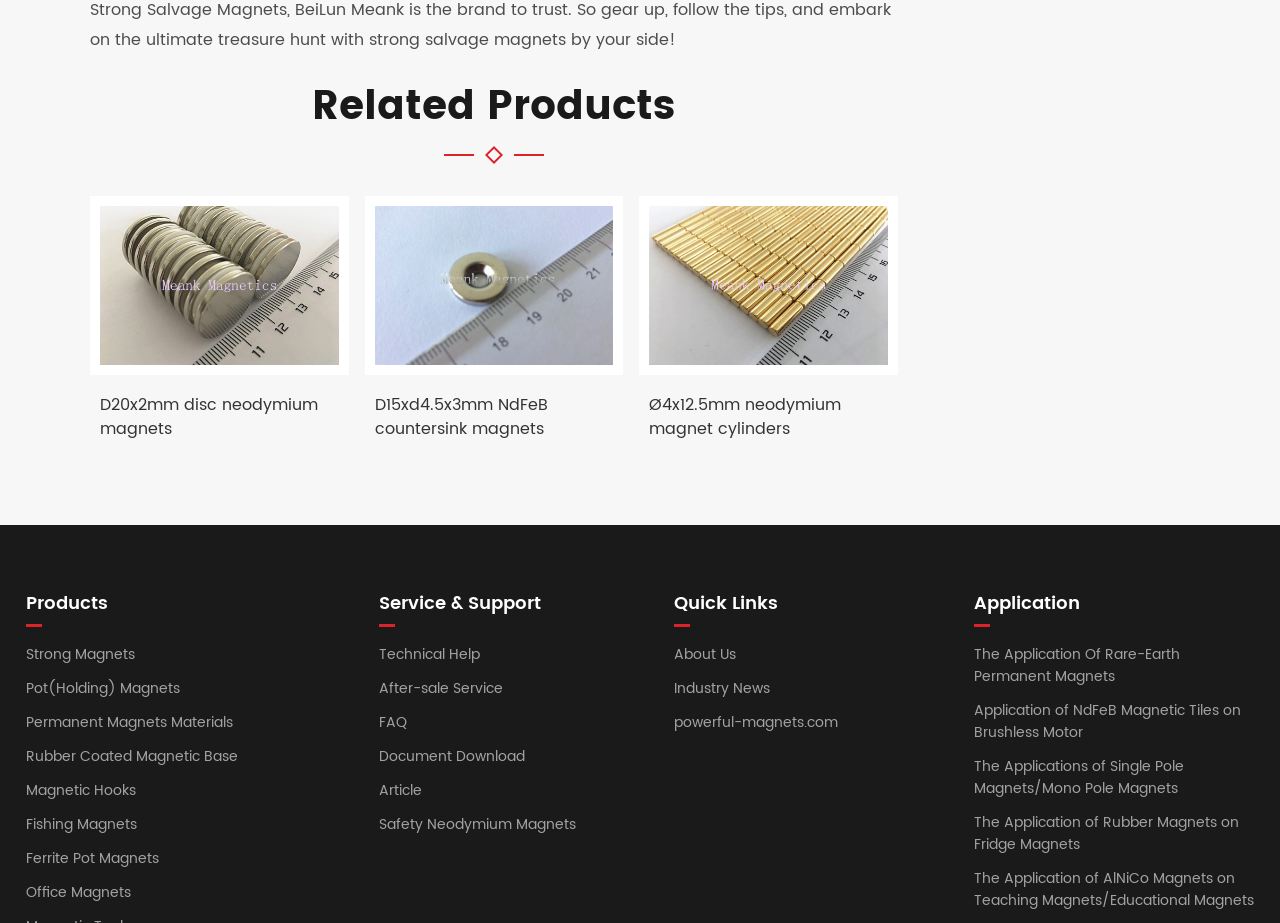Please identify the bounding box coordinates for the region that you need to click to follow this instruction: "Learn about D20x2mm disc neodymium magnets".

[0.07, 0.212, 0.272, 0.406]